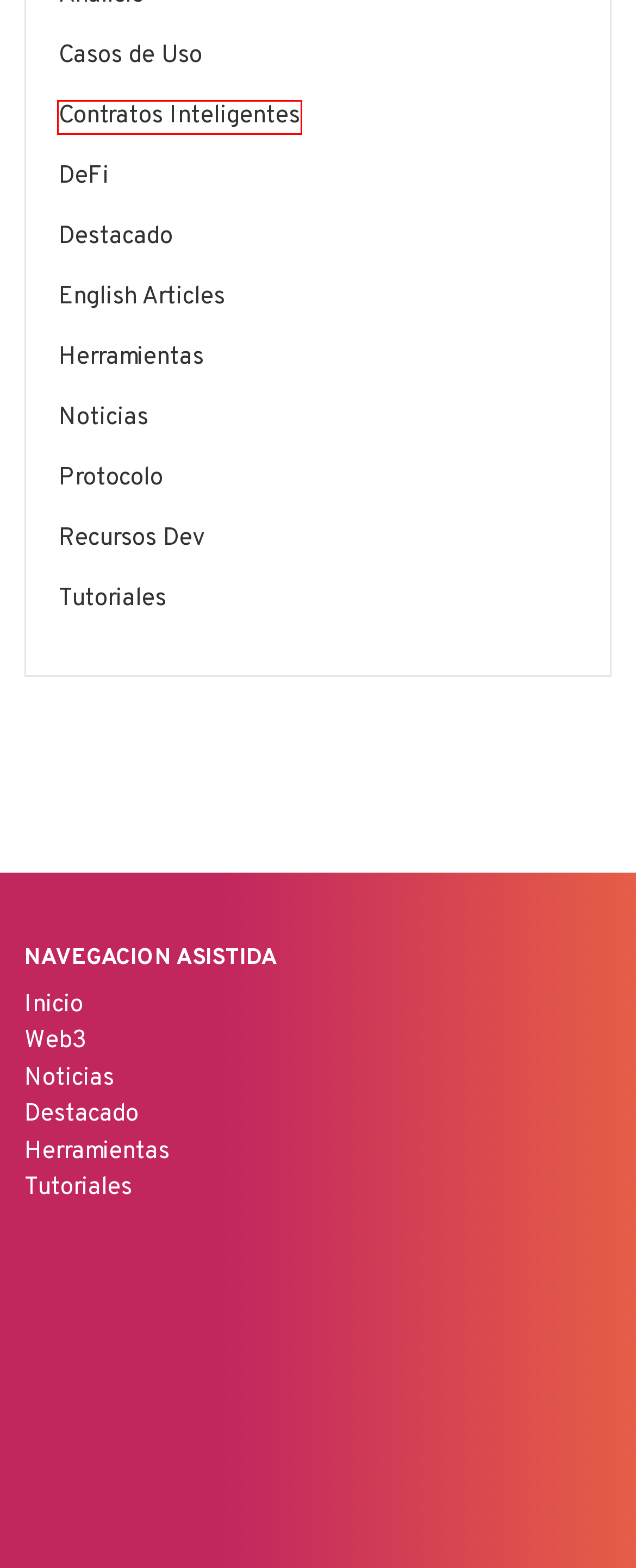Given a screenshot of a webpage with a red rectangle bounding box around a UI element, select the best matching webpage description for the new webpage that appears after clicking the highlighted element. The candidate descriptions are:
A. Tutoriales Archives - Interchainment
B. Contratos Inteligentes Archives - Interchainment
C. Recursos Dev Archives - Interchainment
D. Destacado Archives - Interchainment
E. DeFi Archives - Interchainment
F. Protocolo Archives - Interchainment
G. Casos de Uso Archives - Interchainment
H. Herramientas Archives - Interchainment

B